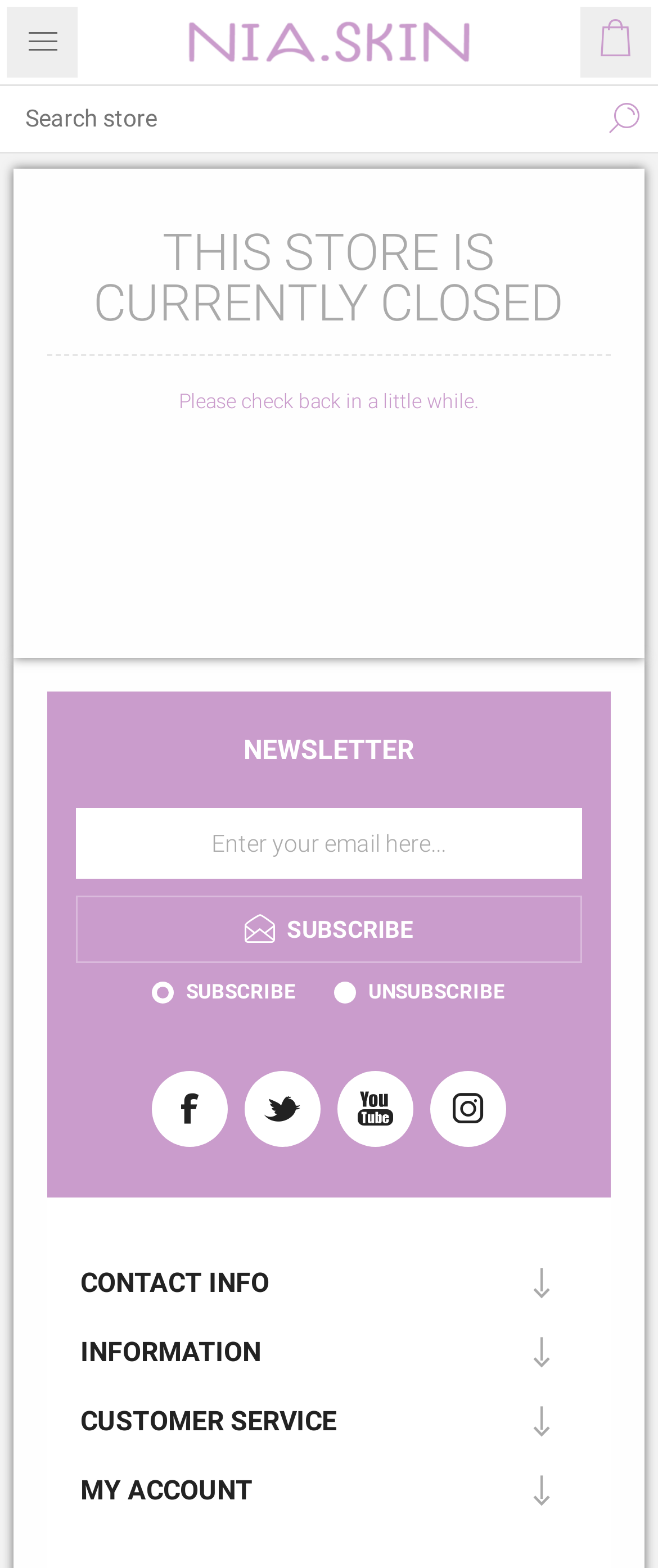Identify and generate the primary title of the webpage.

THIS STORE IS CURRENTLY CLOSED